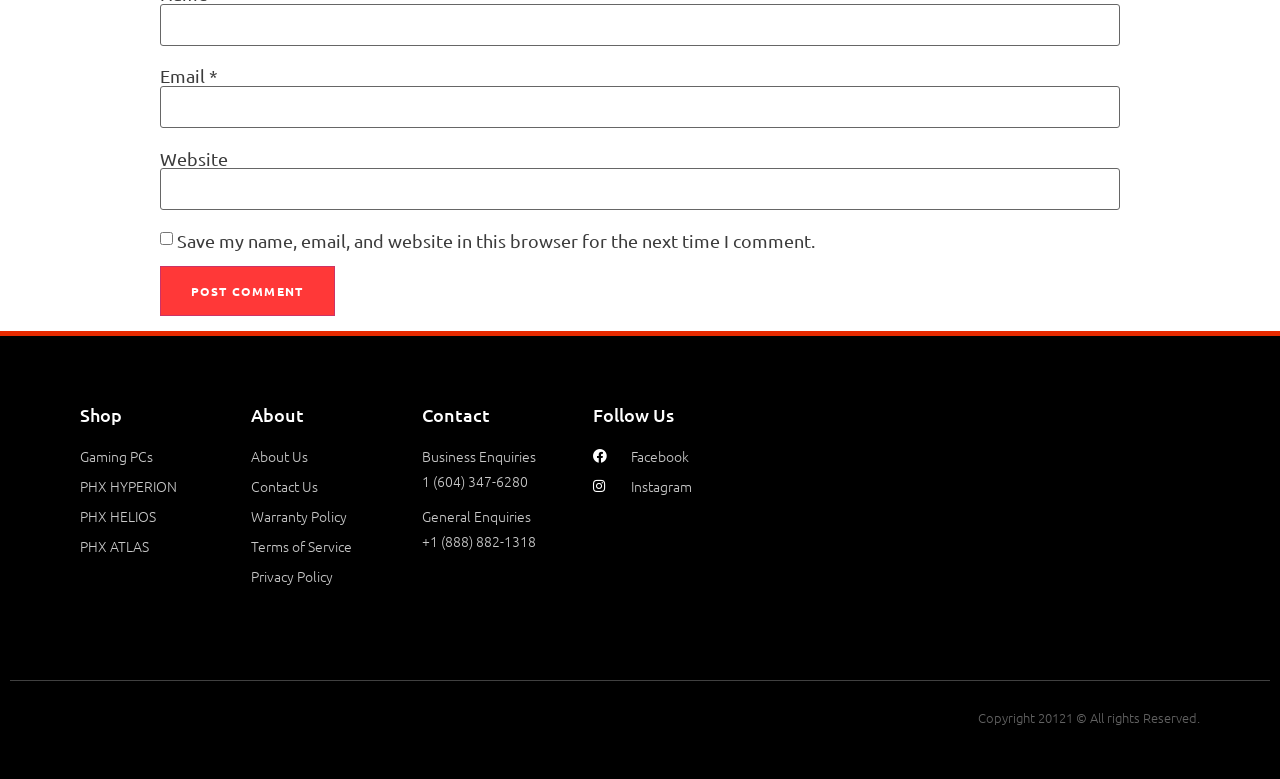Identify the bounding box coordinates of the region that should be clicked to execute the following instruction: "Visit the Gaming PCs page".

[0.062, 0.57, 0.18, 0.602]